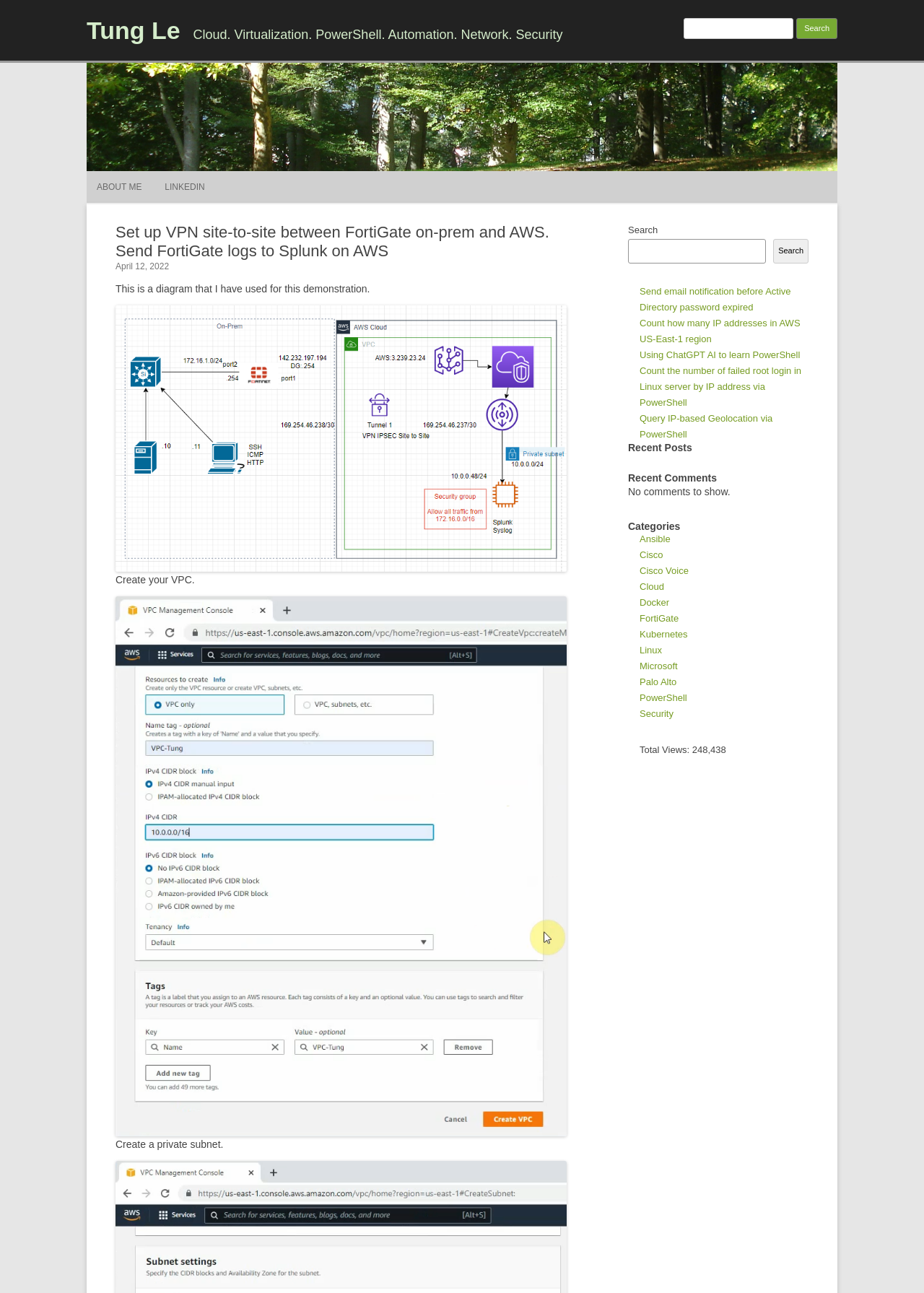From the webpage screenshot, identify the region described by Search. Provide the bounding box coordinates as (top-left x, top-left y, bottom-right x, bottom-right y), with each value being a floating point number between 0 and 1.

[0.837, 0.185, 0.875, 0.204]